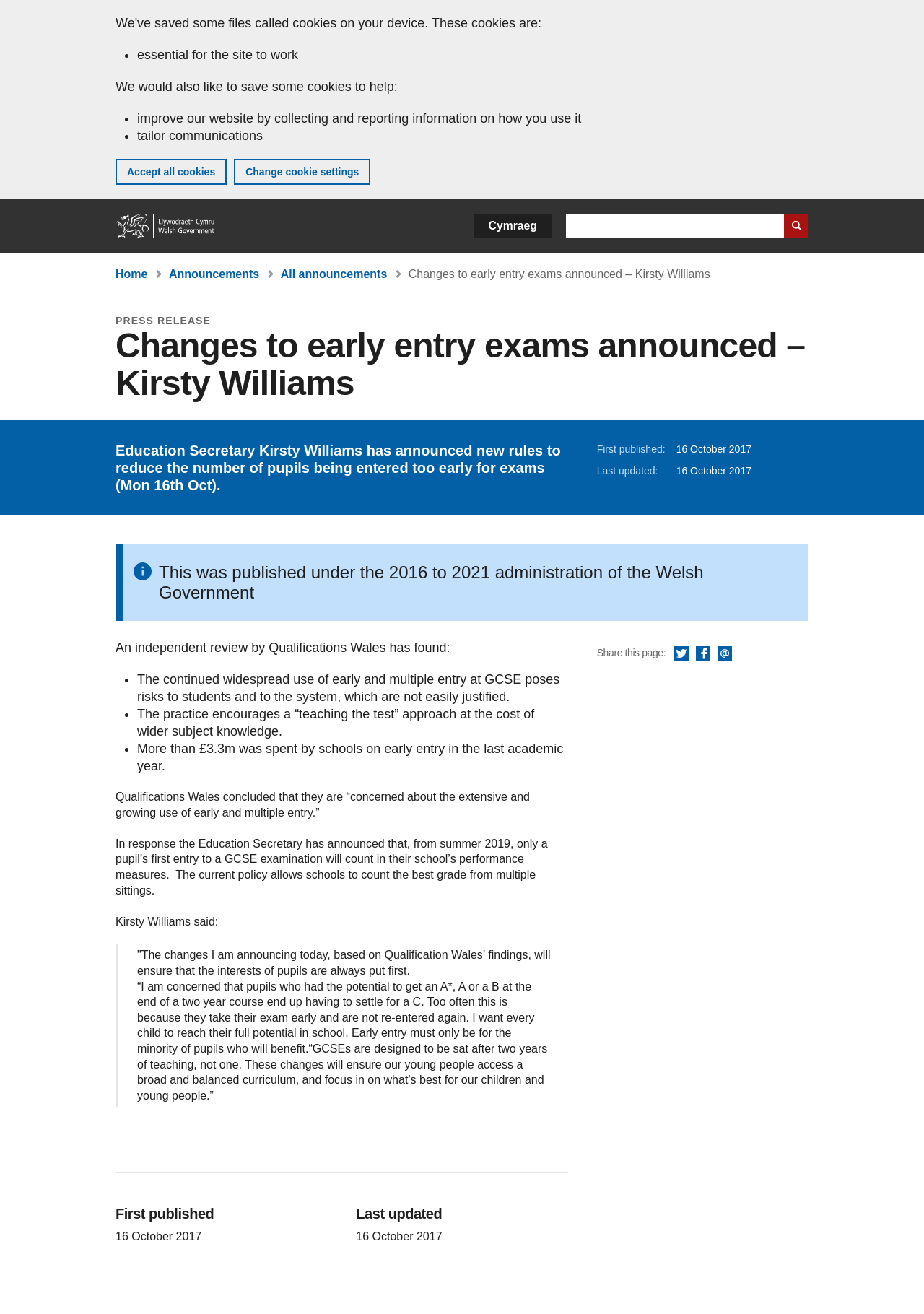Please determine the main heading text of this webpage.

Changes to early entry exams announced – Kirsty Williams